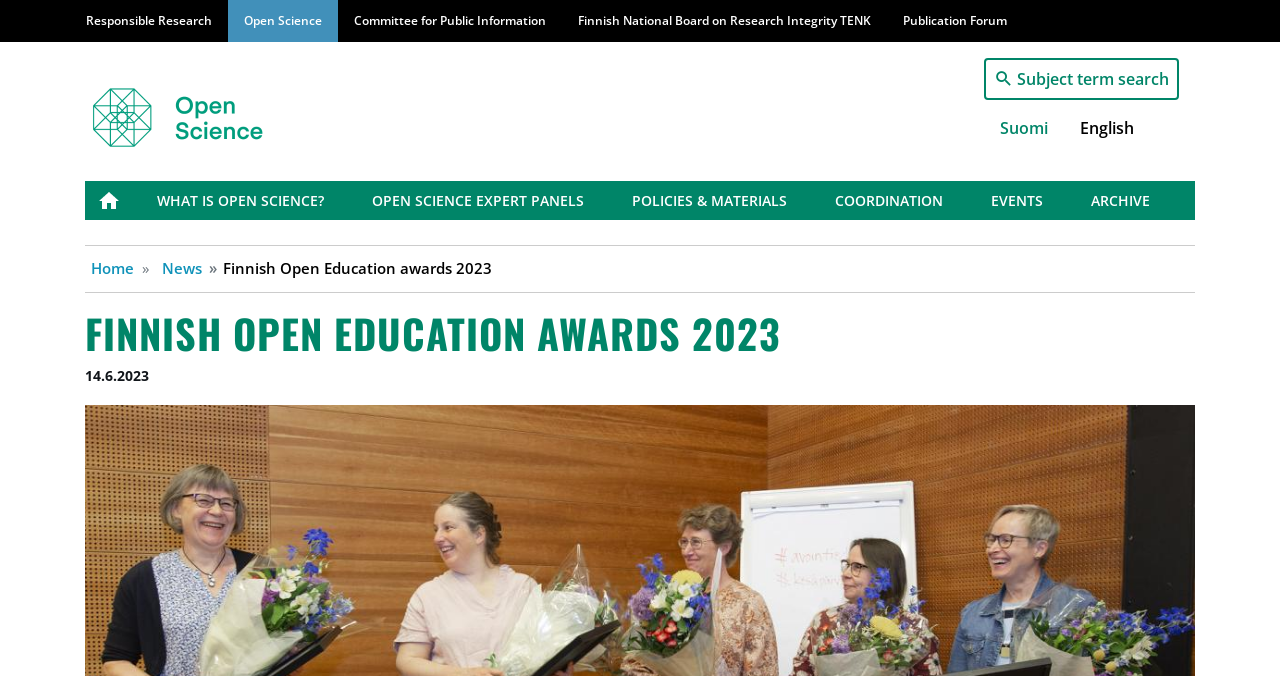Specify the bounding box coordinates of the element's region that should be clicked to achieve the following instruction: "Go to HOME page". The bounding box coordinates consist of four float numbers between 0 and 1, in the format [left, top, right, bottom].

None